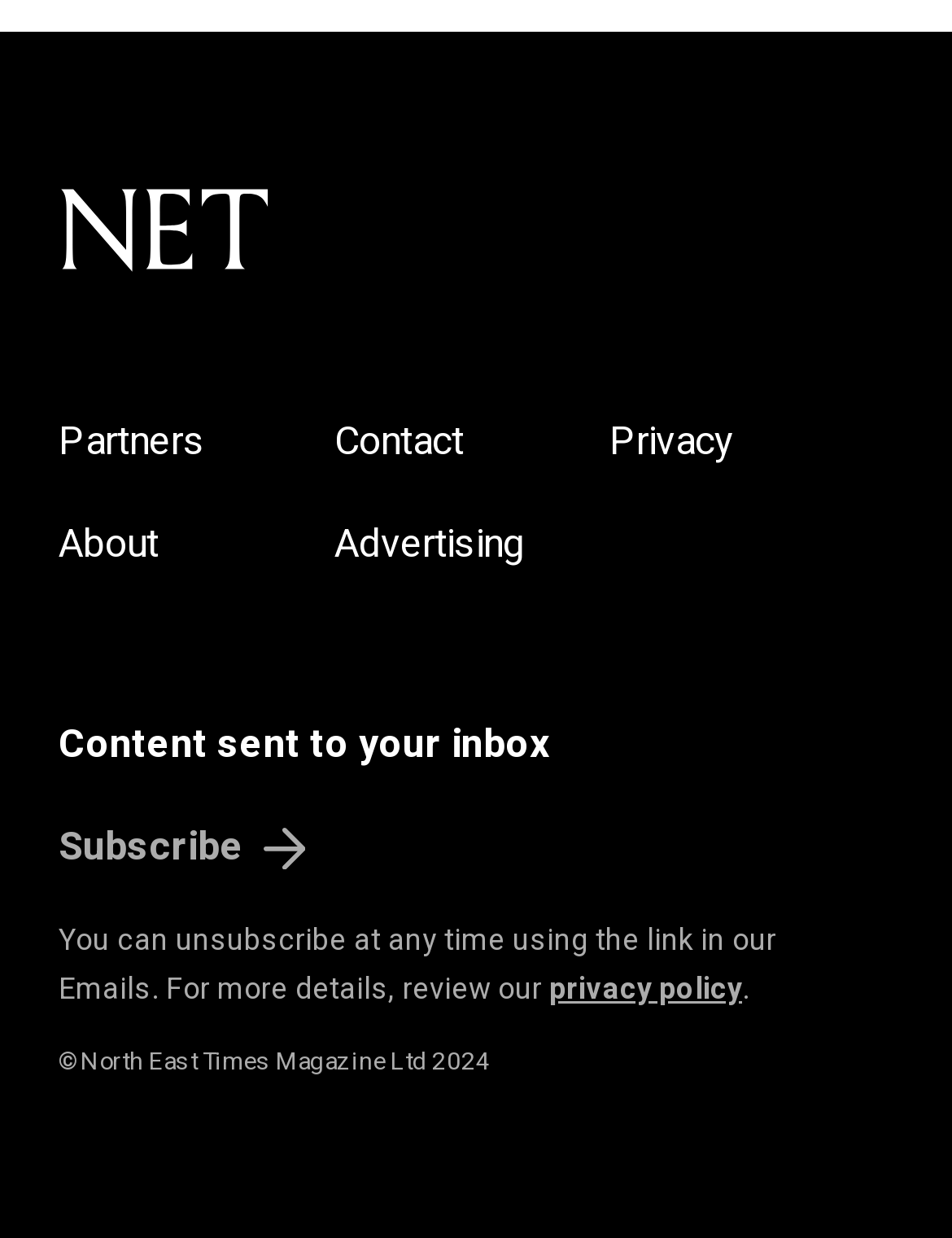Can you specify the bounding box coordinates of the area that needs to be clicked to fulfill the following instruction: "View privacy policy"?

[0.577, 0.78, 0.779, 0.816]